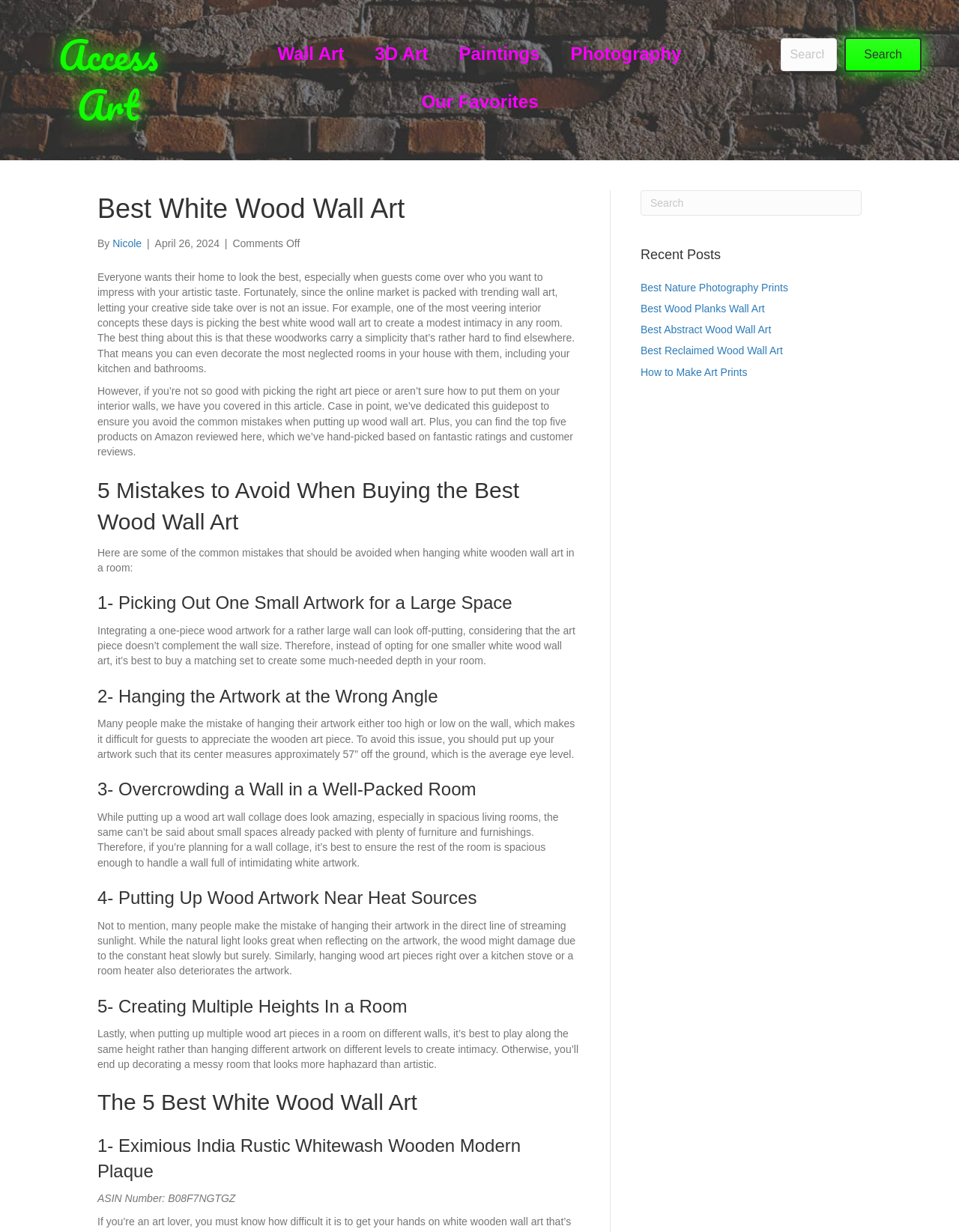Create an elaborate caption that covers all aspects of the webpage.

The webpage is about "Best White Wood Wall Art" and provides a guide on how to choose and hang white wood wall art in a room. At the top of the page, there is a navigation menu with links to different categories such as "Wall Art", "3D Art", "Paintings", and "Photography". On the top right, there is a search form with a search input box and a search button.

Below the navigation menu, there is a header section with a heading "Best White Wood Wall Art" and a subheading "By Nicole | April 26, 2024 | Comments Off". This section also contains a brief introduction to the article, which discusses the importance of choosing the right white wood wall art for a room.

The main content of the page is divided into two sections. The first section provides tips on how to avoid common mistakes when buying and hanging white wood wall art. There are five subheadings, each highlighting a specific mistake to avoid, such as picking out one small artwork for a large space, hanging the artwork at the wrong angle, overcrowding a wall in a well-packed room, putting up wood artwork near heat sources, and creating multiple heights in a room. Each subheading is followed by a brief paragraph explaining the mistake and how to avoid it.

The second section of the main content lists the top five best white wood wall art products on Amazon, along with their ASIN numbers. Each product is listed with a heading and a brief description.

On the right side of the page, there is a complementary section with a search box and a list of recent posts, including links to other articles such as "Best Nature Photography Prints", "Best Wood Planks Wall Art", and "How to Make Art Prints".